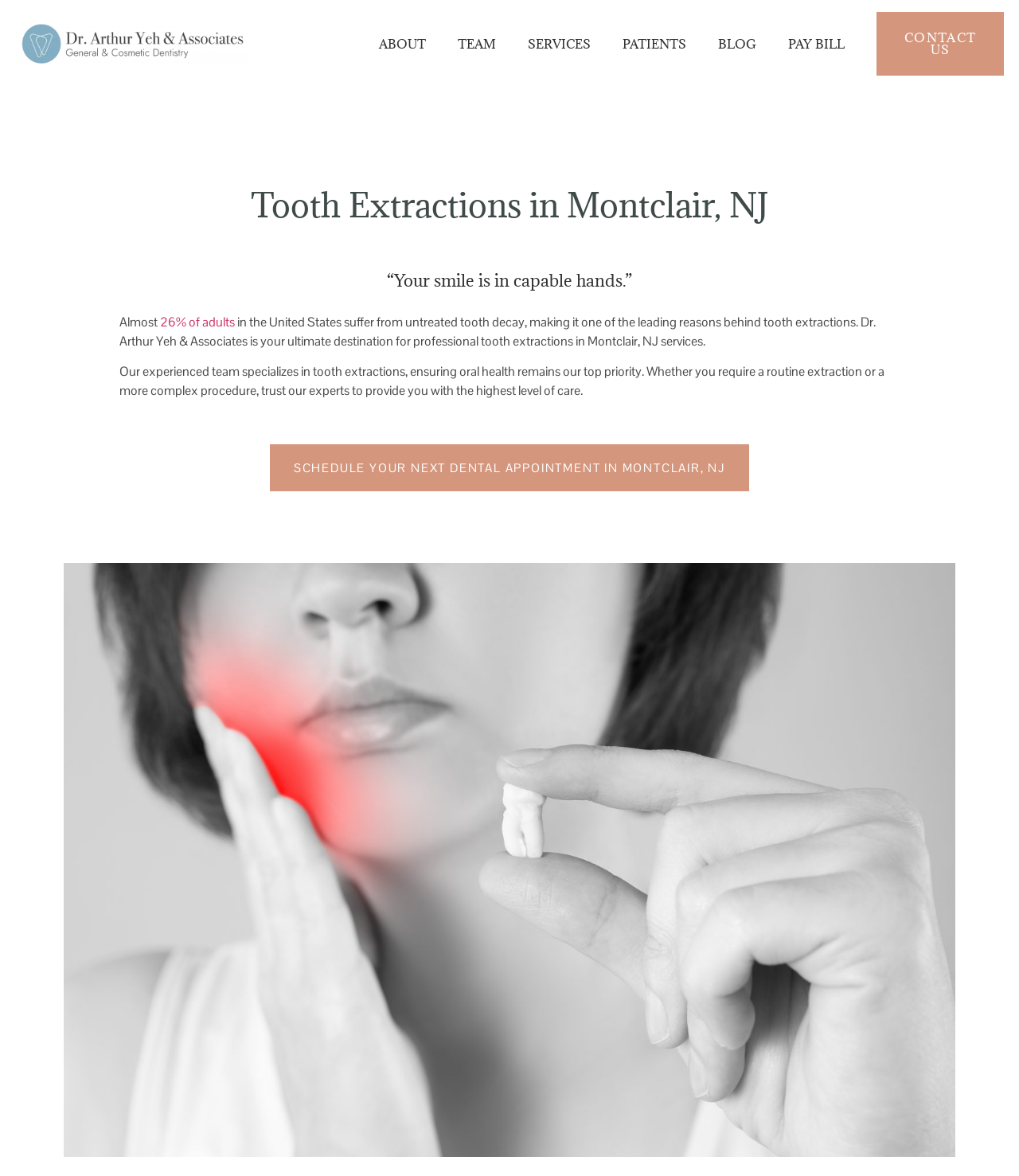Find and specify the bounding box coordinates that correspond to the clickable region for the instruction: "Click SCHEDULE YOUR NEXT DENTAL APPOINTMENT IN MONTCLAIR, NJ link".

[0.265, 0.378, 0.735, 0.418]